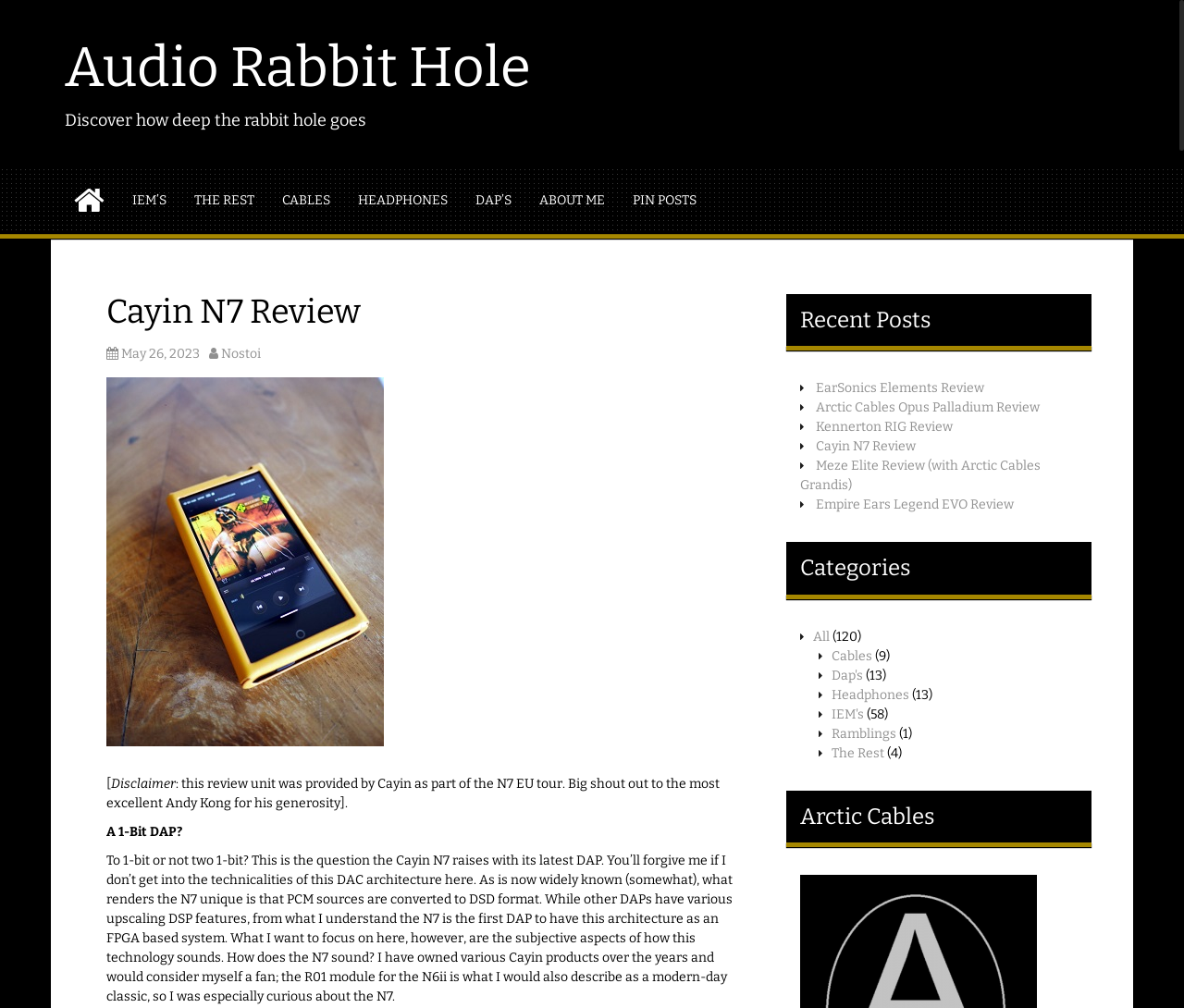Generate a thorough explanation of the webpage's elements.

The webpage is a review of the Cayin N7, a digital audio player (DAP). At the top, there is a heading "Audio Rabbit Hole" with a link to the website's homepage. Below it, there is a heading "Discover how deep the rabbit hole goes" and a series of links to different categories, including IEM's, CABLES, HEADPHONES, DAP'S, and ABOUT ME.

On the left side of the page, there is a header section with a heading "Cayin N7 Review" and a link to the review's publication date, May 26, 2023. Below it, there is a disclaimer stating that the review unit was provided by Cayin as part of the N7 EU tour.

The main content of the review starts with a heading "A 1-Bit DAP?" and a paragraph discussing the unique feature of the Cayin N7, which converts PCM sources to DSD format. The reviewer shares their subjective experience with the device, mentioning their familiarity with Cayin products and their curiosity about the N7.

On the right side of the page, there are two sections: "Recent Posts" and "Categories". The "Recent Posts" section lists several links to other reviews, including the EarSonics Elements Review, Arctic Cables Opus Palladium Review, and Kennerton RIG Review. The "Categories" section lists links to different categories, including All, Cables, Dap's, Headphones, IEM's, Ramblings, and The Rest, each with a number of posts in parentheses.

At the bottom of the page, there is a heading "Arctic Cables" with no additional content.